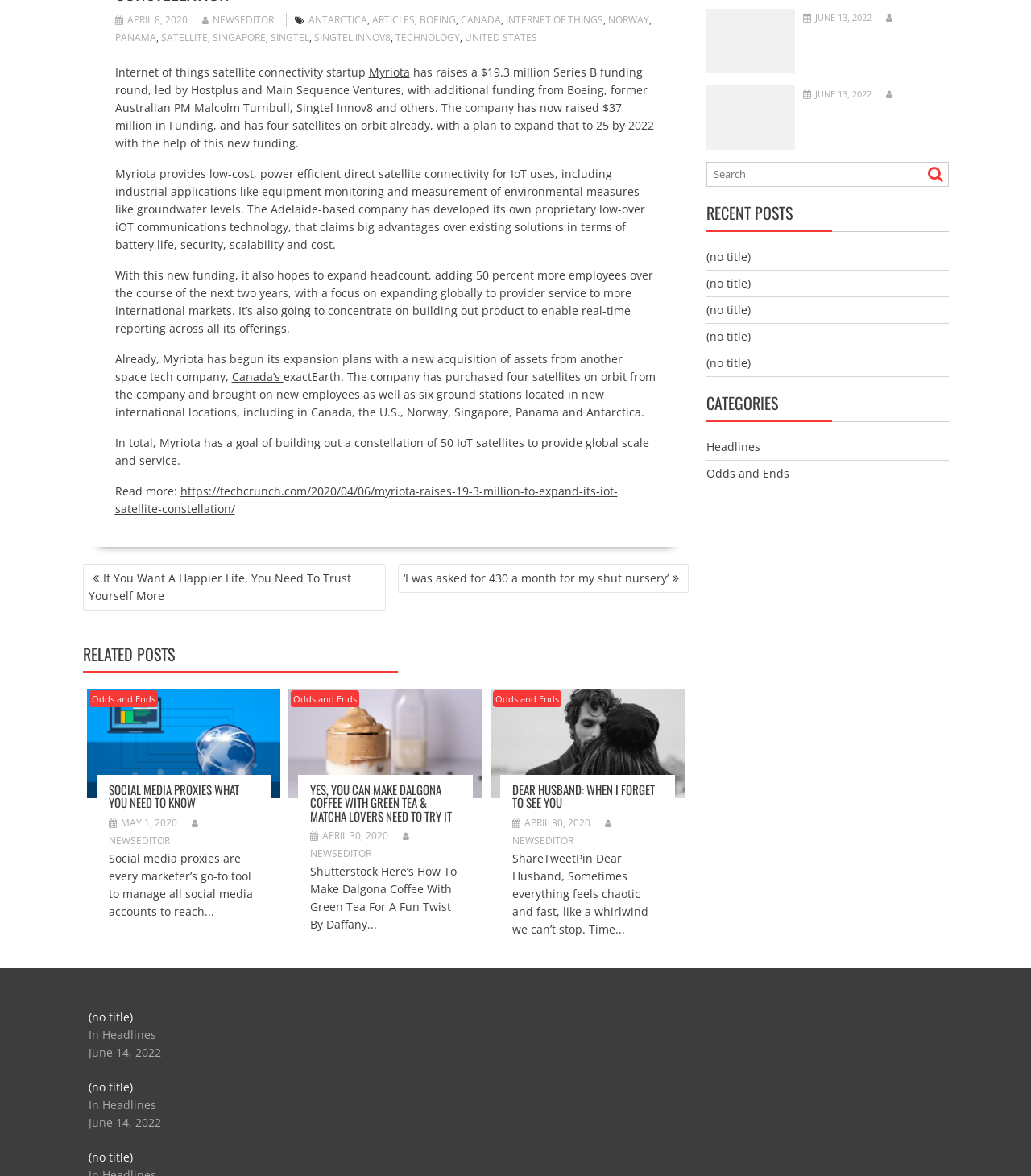Ascertain the bounding box coordinates for the UI element detailed here: "(no title)". The coordinates should be provided as [left, top, right, bottom] with each value being a float between 0 and 1.

[0.685, 0.302, 0.728, 0.315]